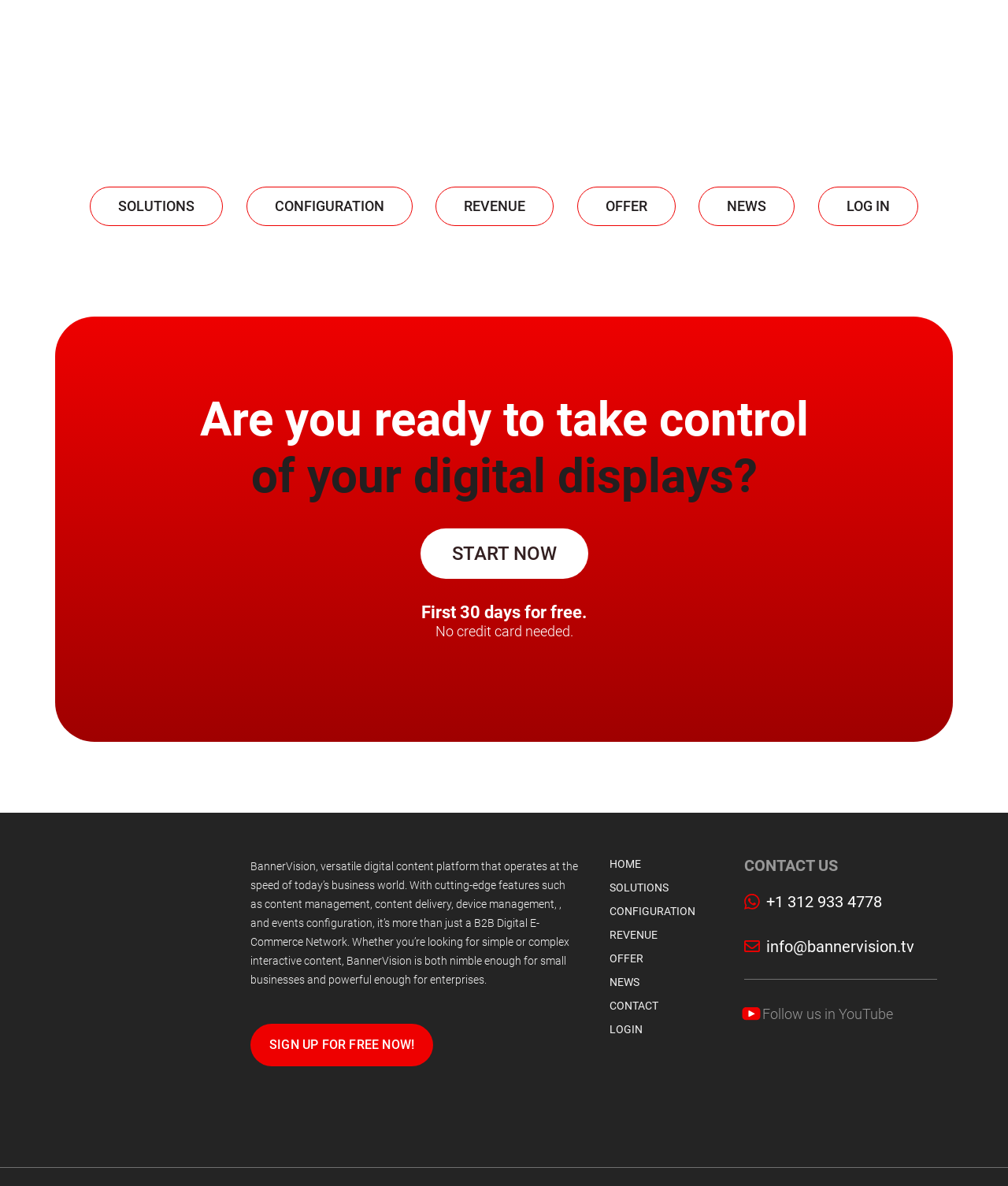Please find and report the bounding box coordinates of the element to click in order to perform the following action: "Click on the 'SIGN UP FOR FREE NOW!' link". The coordinates should be expressed as four float numbers between 0 and 1, in the format [left, top, right, bottom].

[0.248, 0.863, 0.43, 0.899]